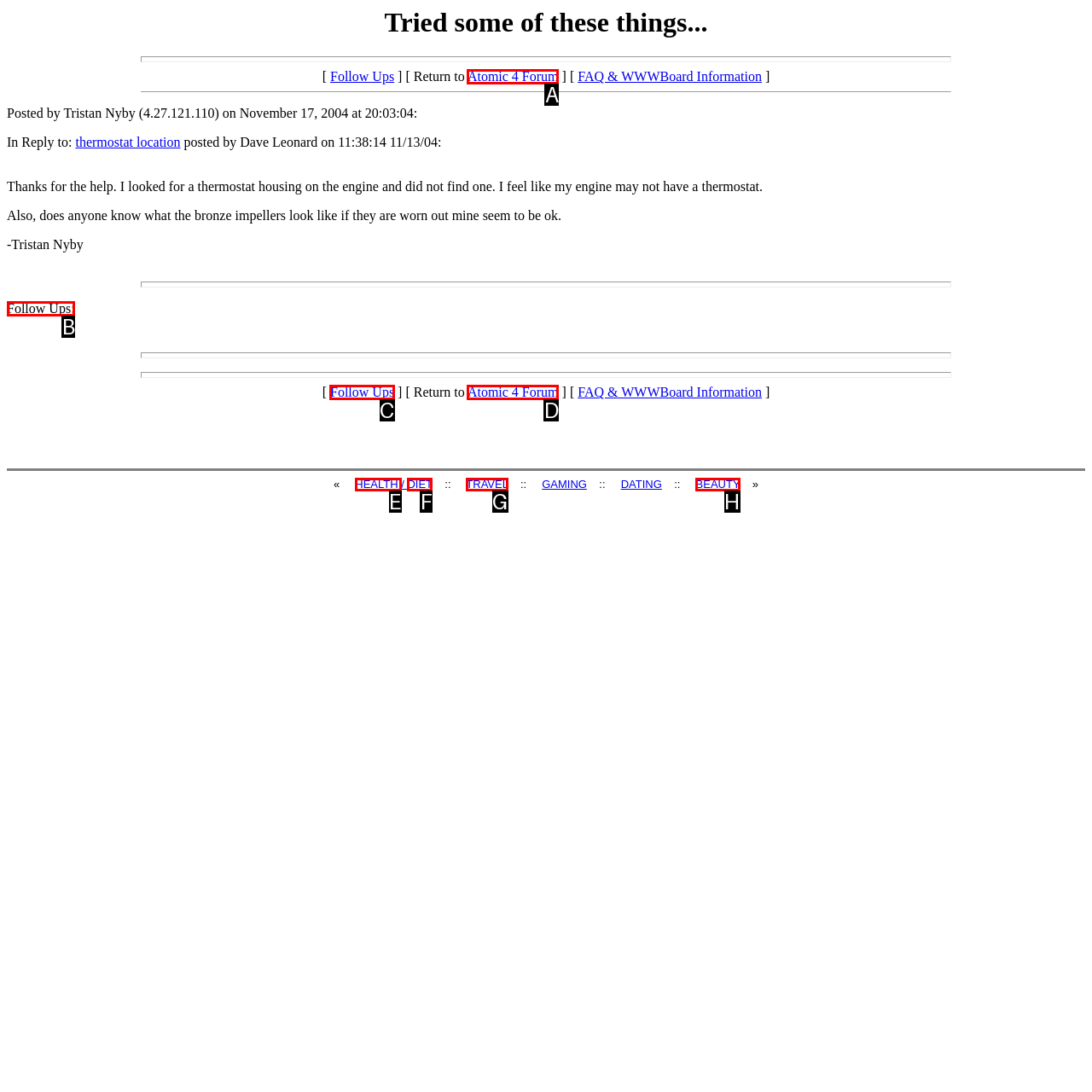Which HTML element matches the description: Atomic 4 Forum?
Reply with the letter of the correct choice.

A